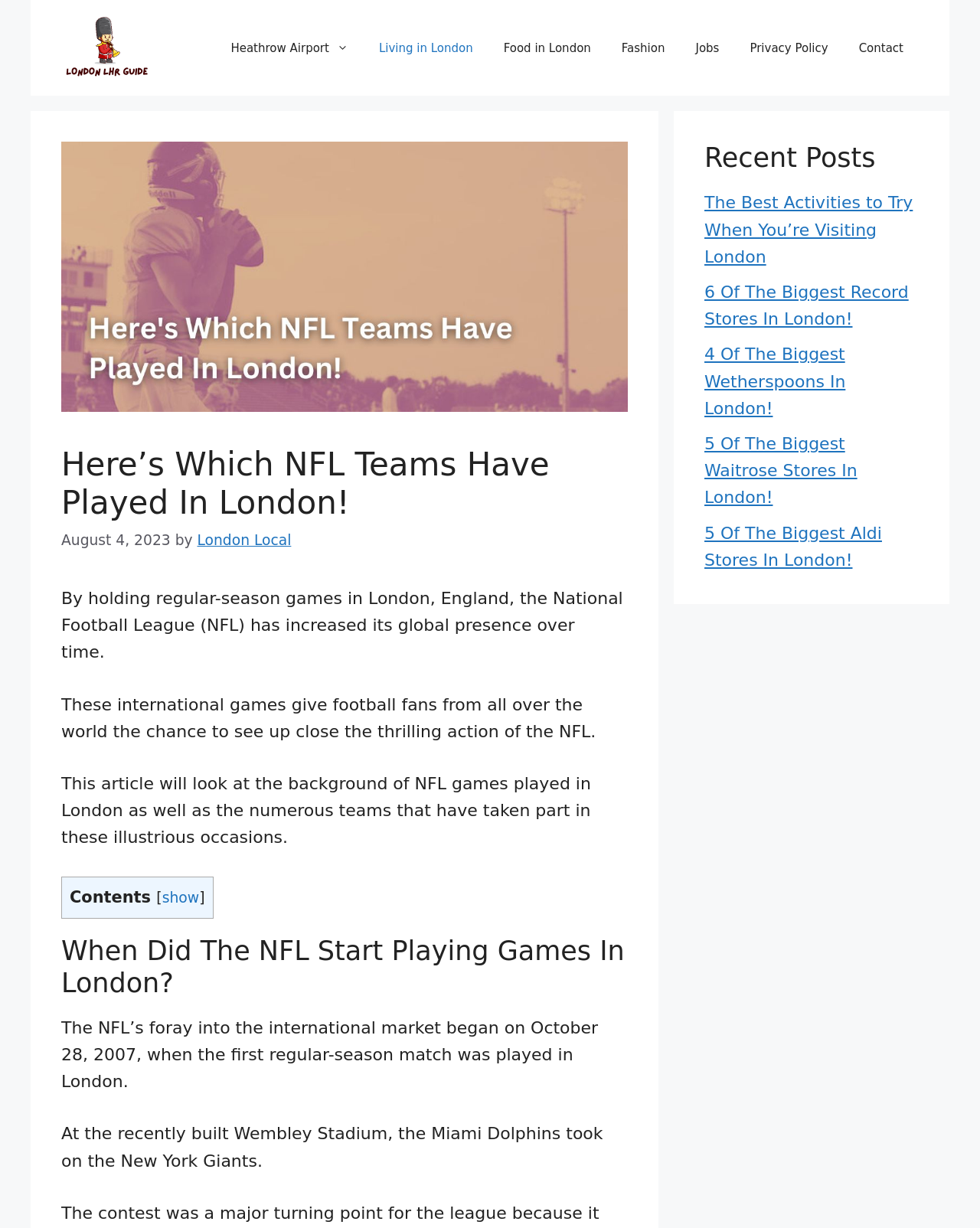Extract the bounding box of the UI element described as: "Privacy Policy".

[0.75, 0.02, 0.861, 0.058]